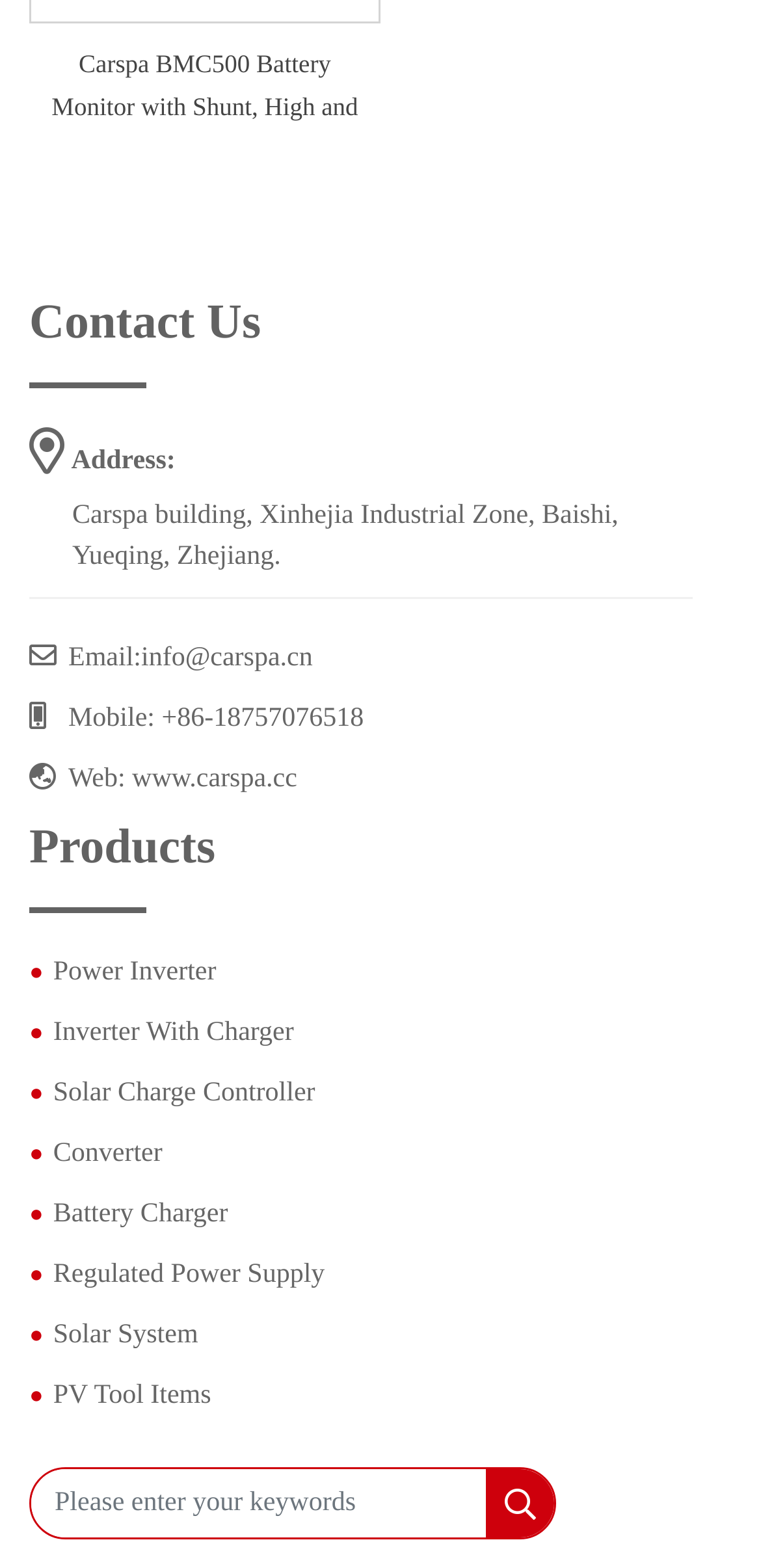What is the company's website?
Deliver a detailed and extensive answer to the question.

I found the company's website by looking at the contact information section, where it is listed as 'Web: www.carspa.cc'.